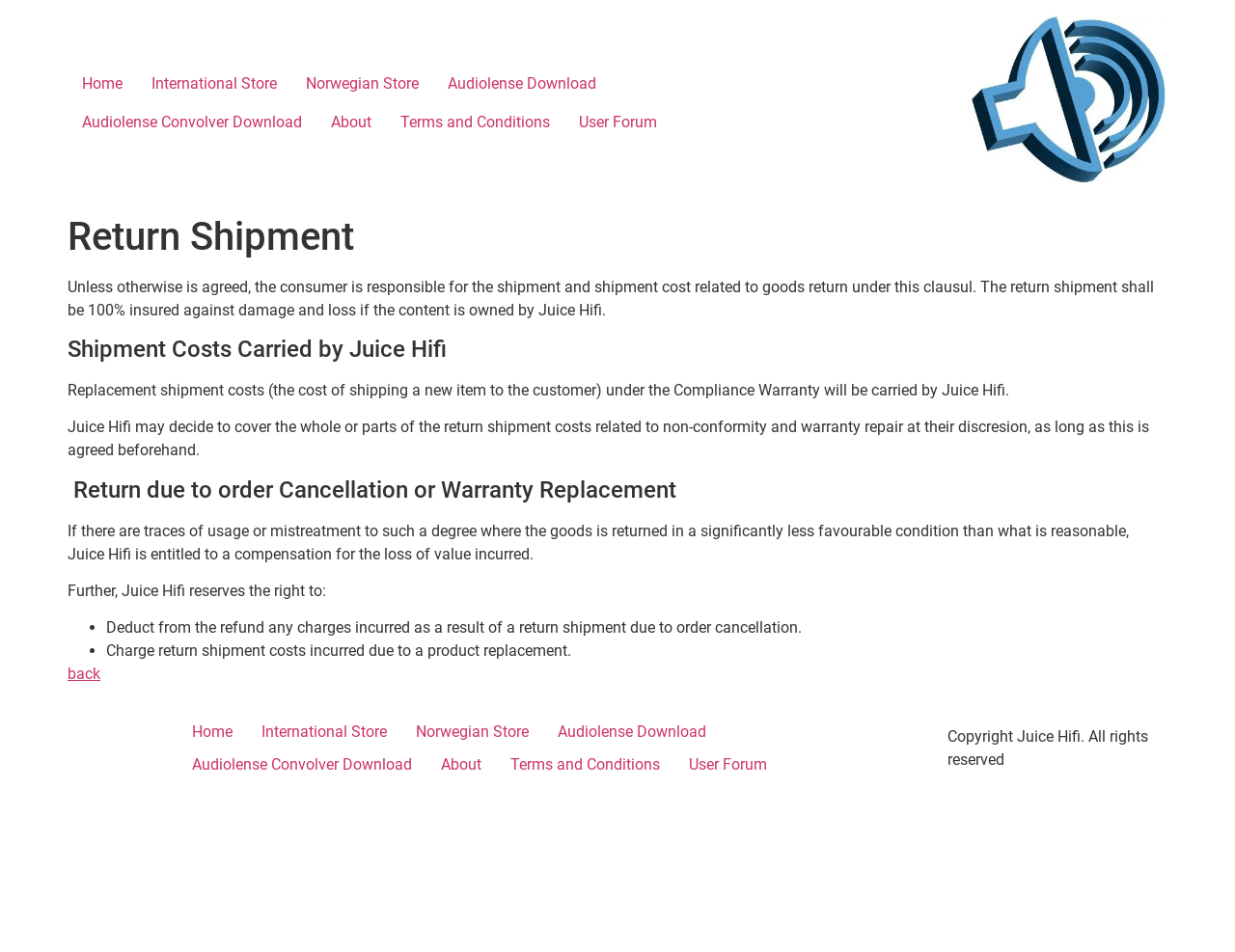Write an elaborate caption that captures the essence of the webpage.

The webpage is about the return shipment policy of Juice Hifi, an online store. At the top, there is a logo of Juice Hifi, which is an image linked to the website's homepage. Below the logo, there is a navigation menu with links to various sections of the website, including Home, International Store, Norwegian Store, Audiolense Download, About, Terms and Conditions, and User Forum.

The main content of the webpage is divided into sections, each with a heading. The first section is about the consumer's responsibility for shipment and shipment costs related to goods return. The text explains that the consumer is responsible for the shipment and shipment costs unless otherwise agreed, and that the return shipment must be 100% insured against damage and loss.

The next section is about shipment costs carried by Juice Hifi, which explains that Juice Hifi will cover replacement shipment costs under the Compliance Warranty. However, Juice Hifi may also decide to cover part or all of the return shipment costs related to non-conformity and warranty repair at their discretion, as long as it is agreed beforehand.

The third section is about returns due to order cancellation or warranty replacement. It explains that if the goods are returned in a significantly less favorable condition than what is reasonable, Juice Hifi is entitled to compensation for the loss of value incurred. Additionally, Juice Hifi reserves the right to deduct from the refund any charges incurred as a result of a return shipment due to order cancellation, or to charge return shipment costs incurred due to a product replacement.

At the bottom of the page, there is a link to go back to the previous page, and a footer section with a copyright notice and links to various sections of the website, including Home, International Store, Norwegian Store, Audiolense Download, About, Terms and Conditions, and User Forum.